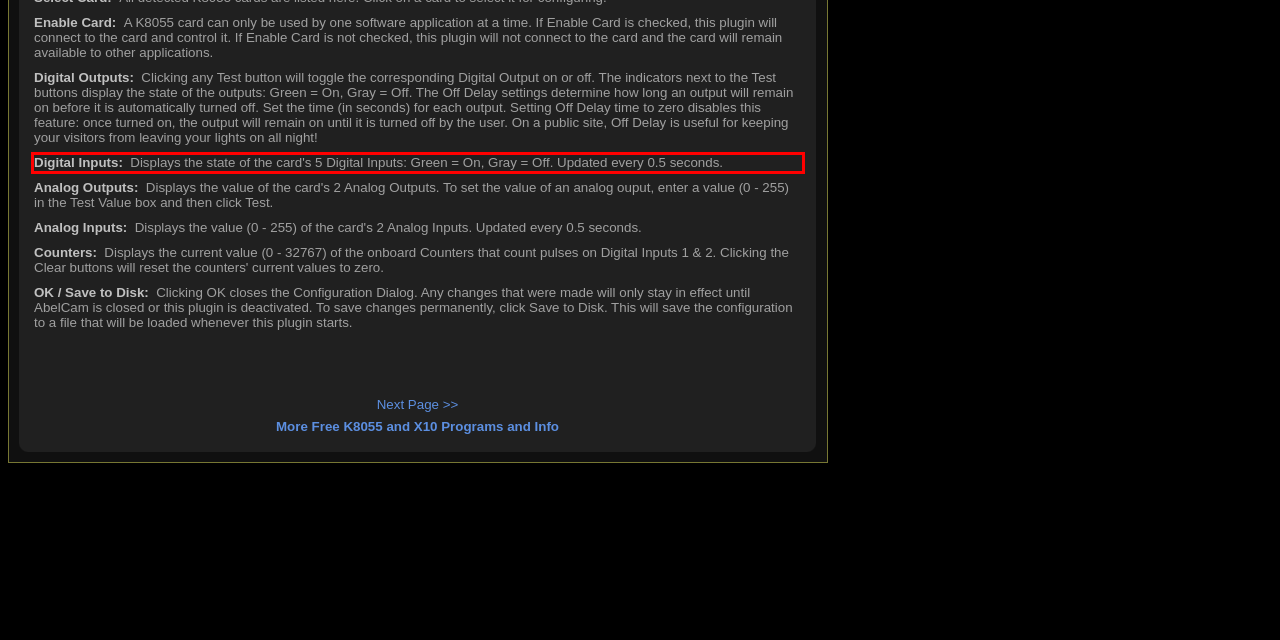Inspect the webpage screenshot that has a red bounding box and use OCR technology to read and display the text inside the red bounding box.

Digital Inputs: Displays the state of the card's 5 Digital Inputs: Green = On, Gray = Off. Updated every 0.5 seconds.